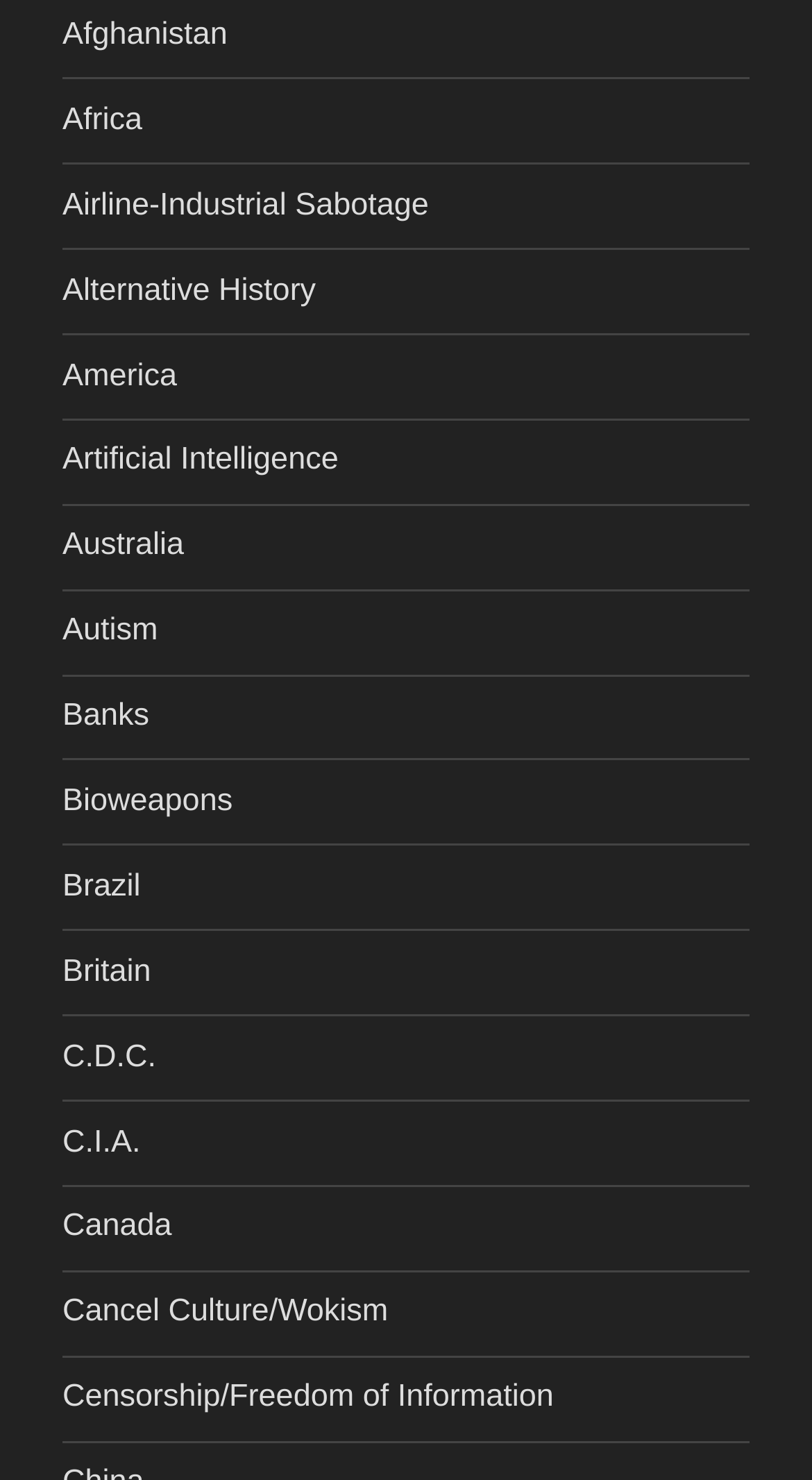Using the description "Censorship/Freedom of Information", locate and provide the bounding box of the UI element.

[0.077, 0.932, 0.682, 0.956]